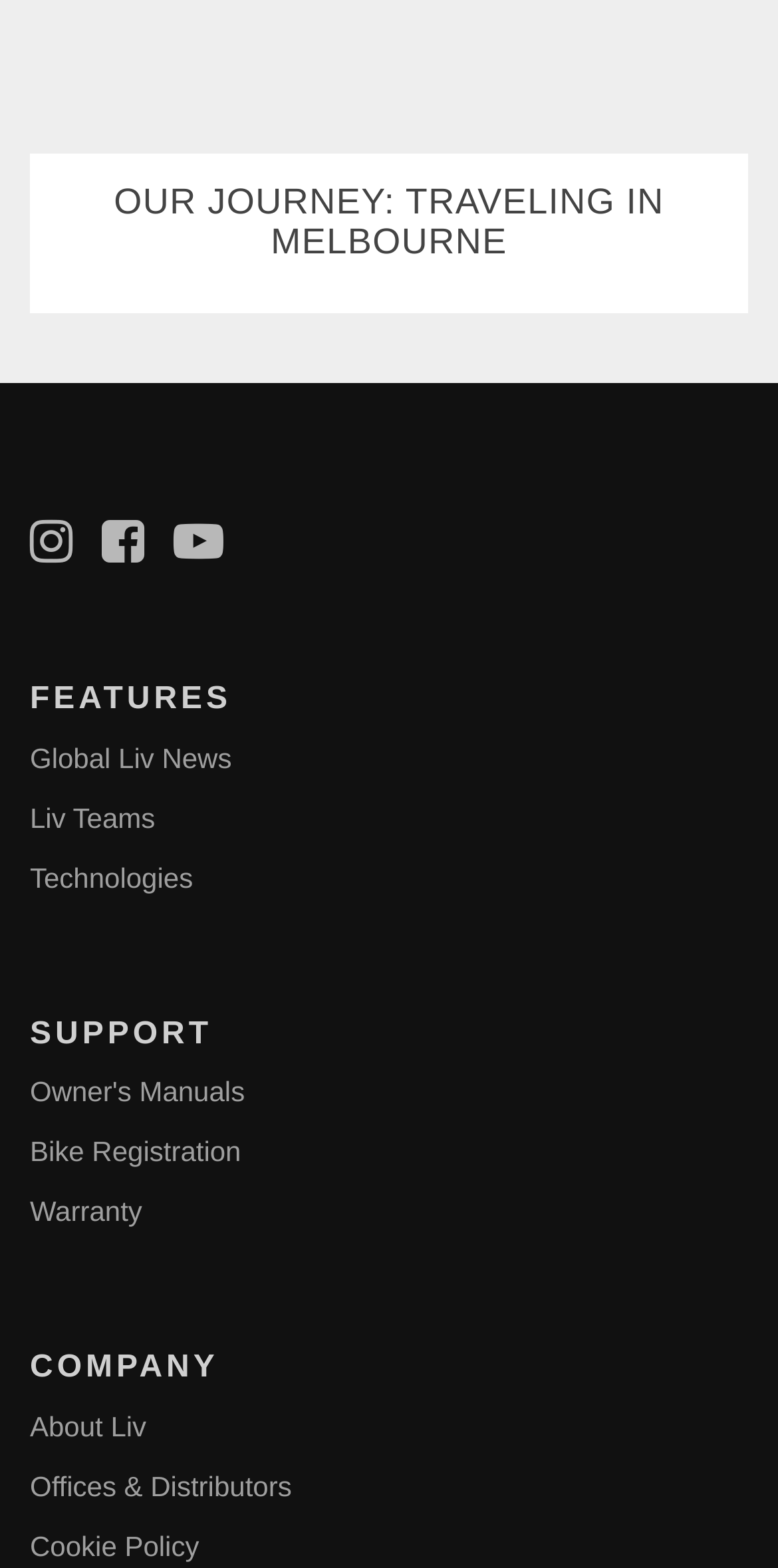Provide the bounding box coordinates in the format (top-left x, top-left y, bottom-right x, bottom-right y). All values are floating point numbers between 0 and 1. Determine the bounding box coordinate of the UI element described as: 0

None